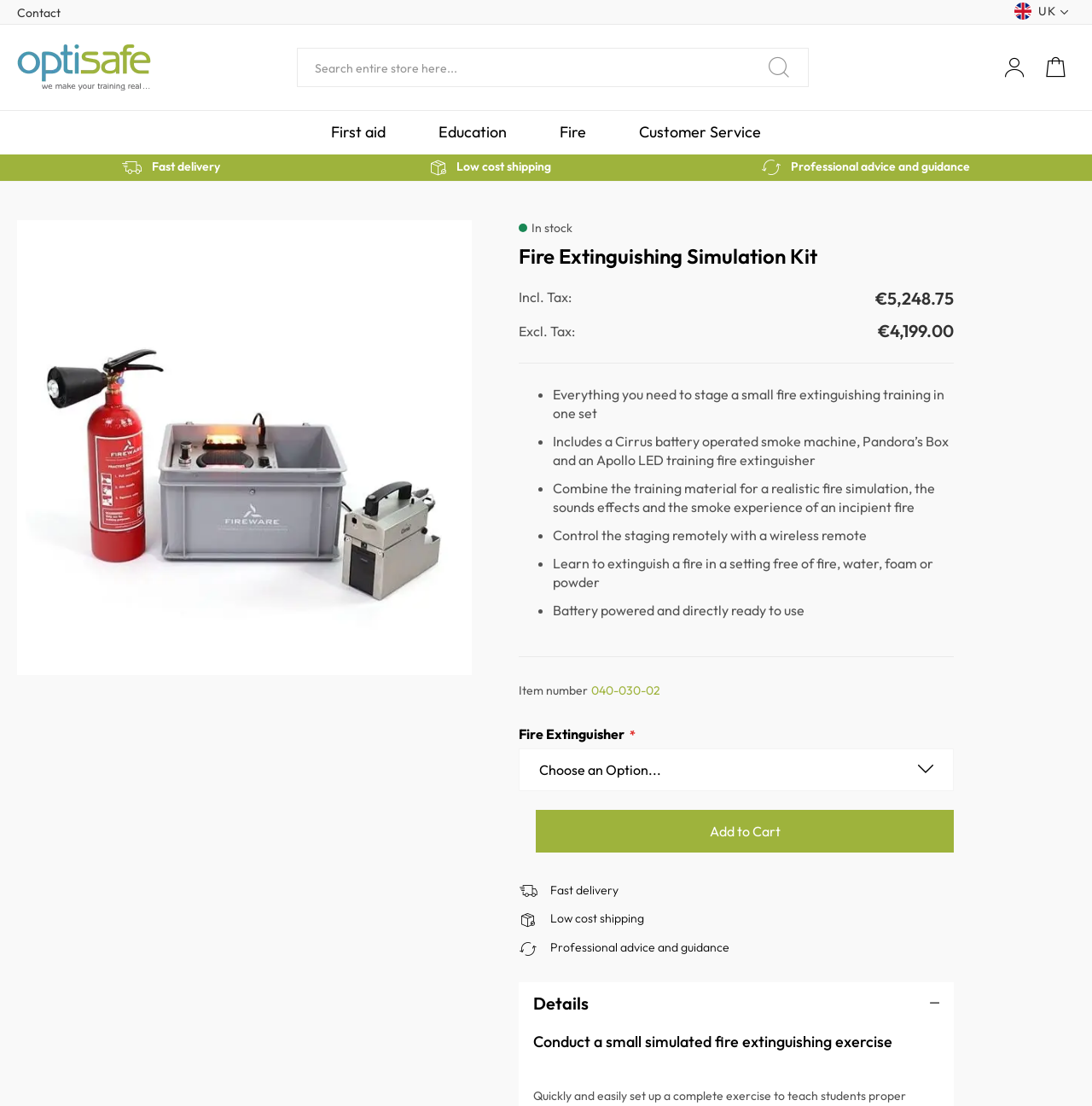Please locate and generate the primary heading on this webpage.

Fire Extinguishing Simulation Kit